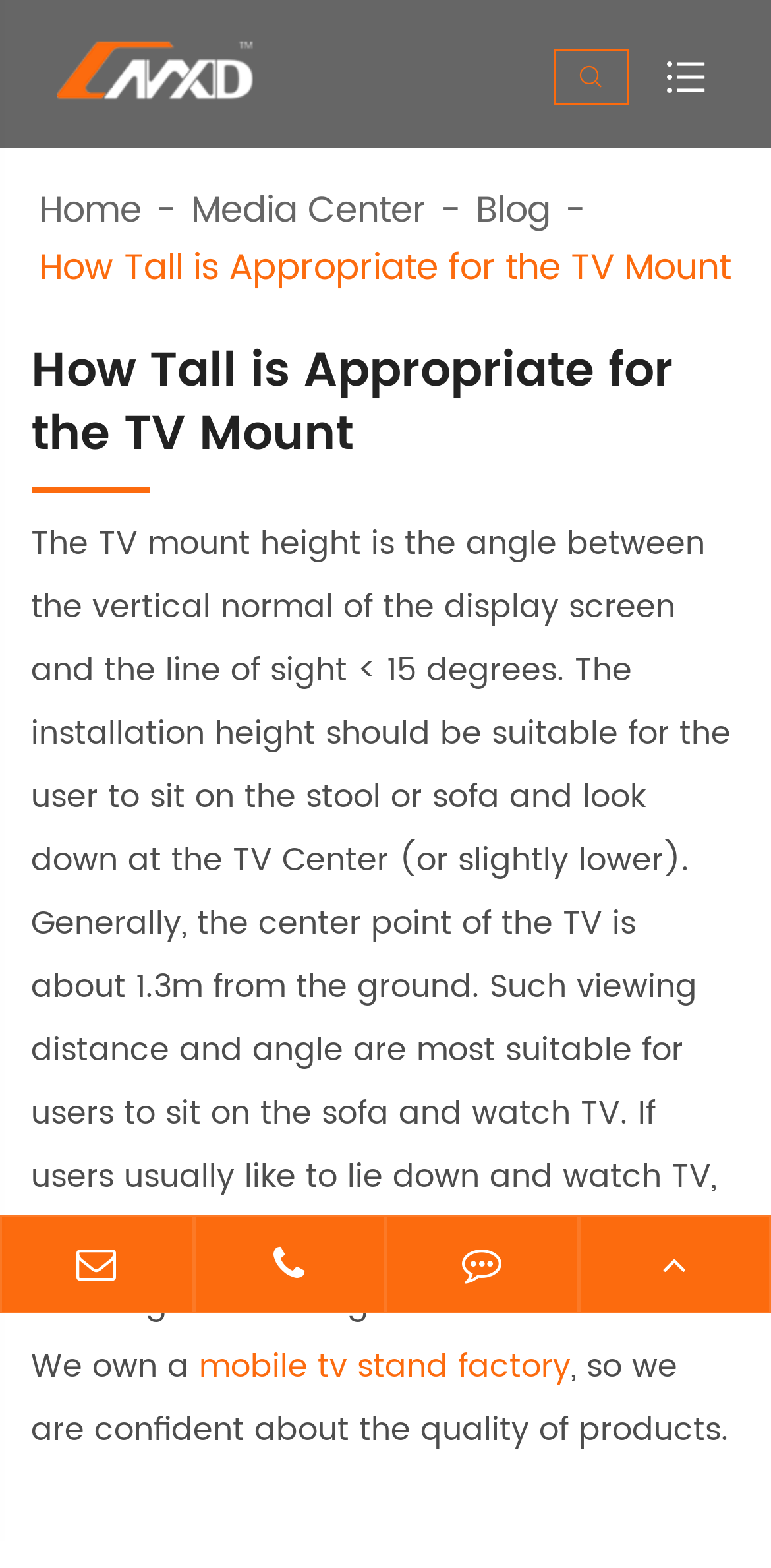Please answer the following question using a single word or phrase: 
What type of company is Wuhu Xingdian Industry And Trading Co., Ltd.?

mobile tv stand factory